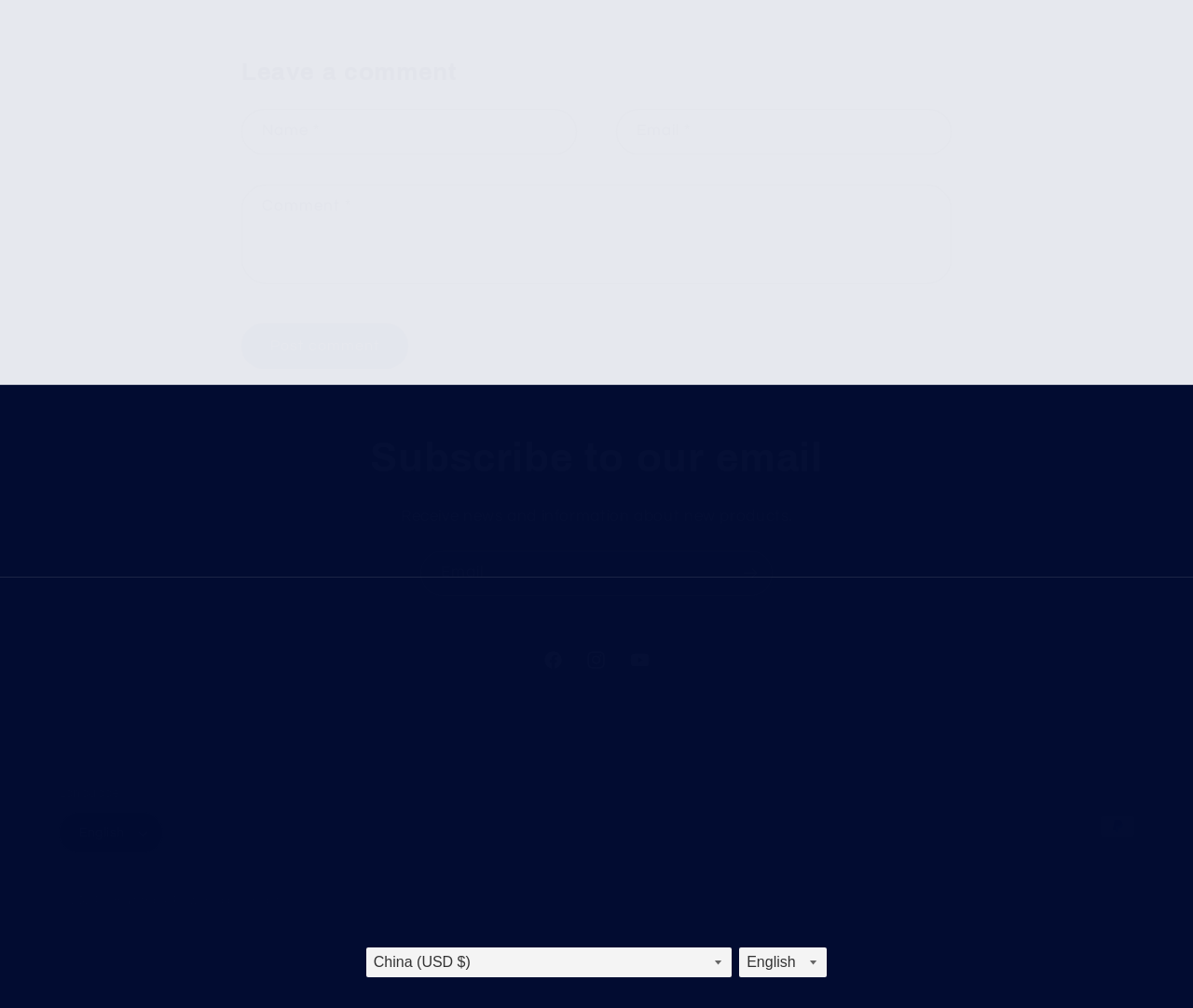Find the bounding box coordinates of the element's region that should be clicked in order to follow the given instruction: "Choose a country or region". The coordinates should consist of four float numbers between 0 and 1, i.e., [left, top, right, bottom].

[0.307, 0.94, 0.613, 0.969]